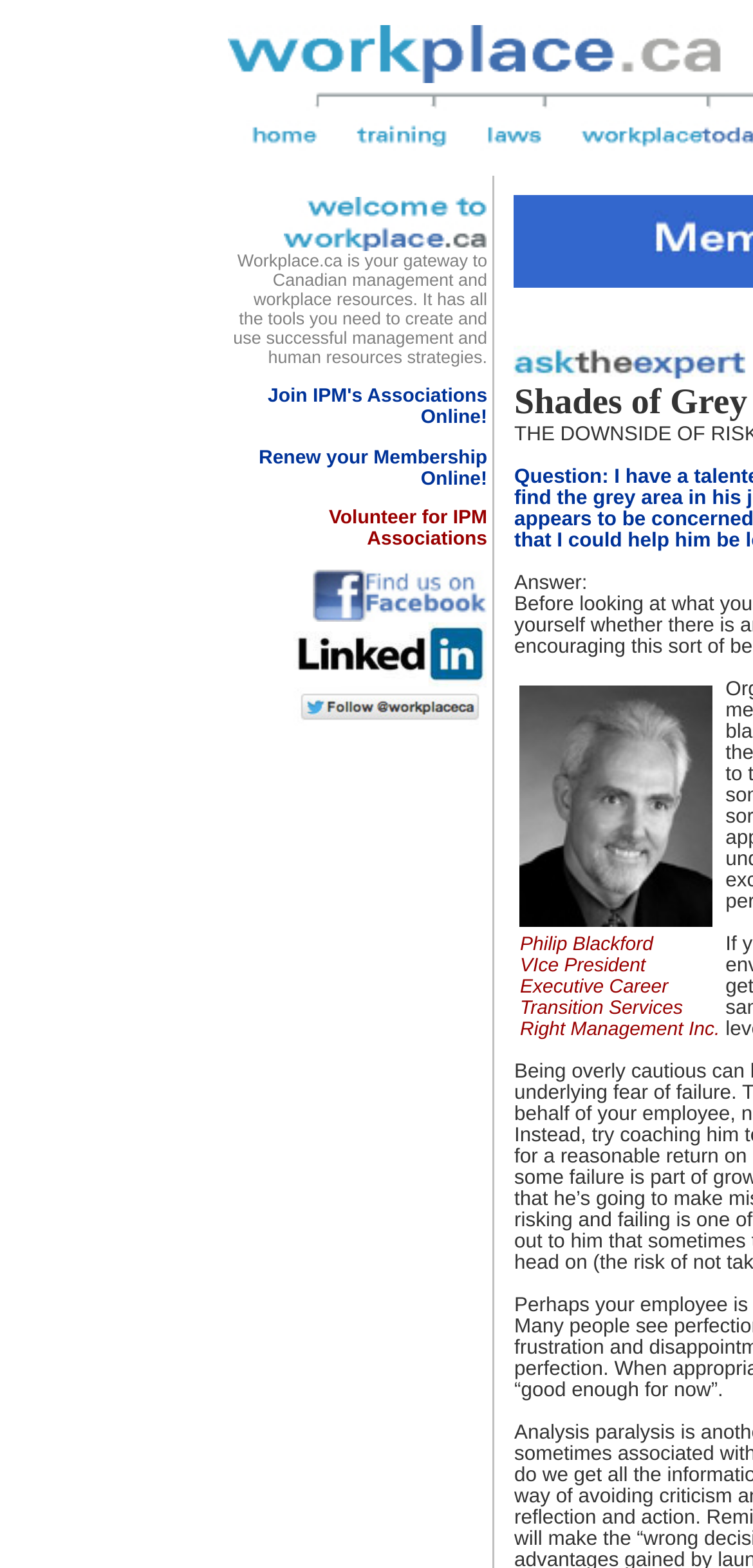Determine the bounding box coordinates of the element that should be clicked to execute the following command: "Ask".

[0.683, 0.22, 0.991, 0.244]